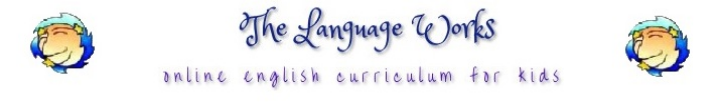Give a concise answer using only one word or phrase for this question:
What is the tone of the banner?

Friendly and approachable